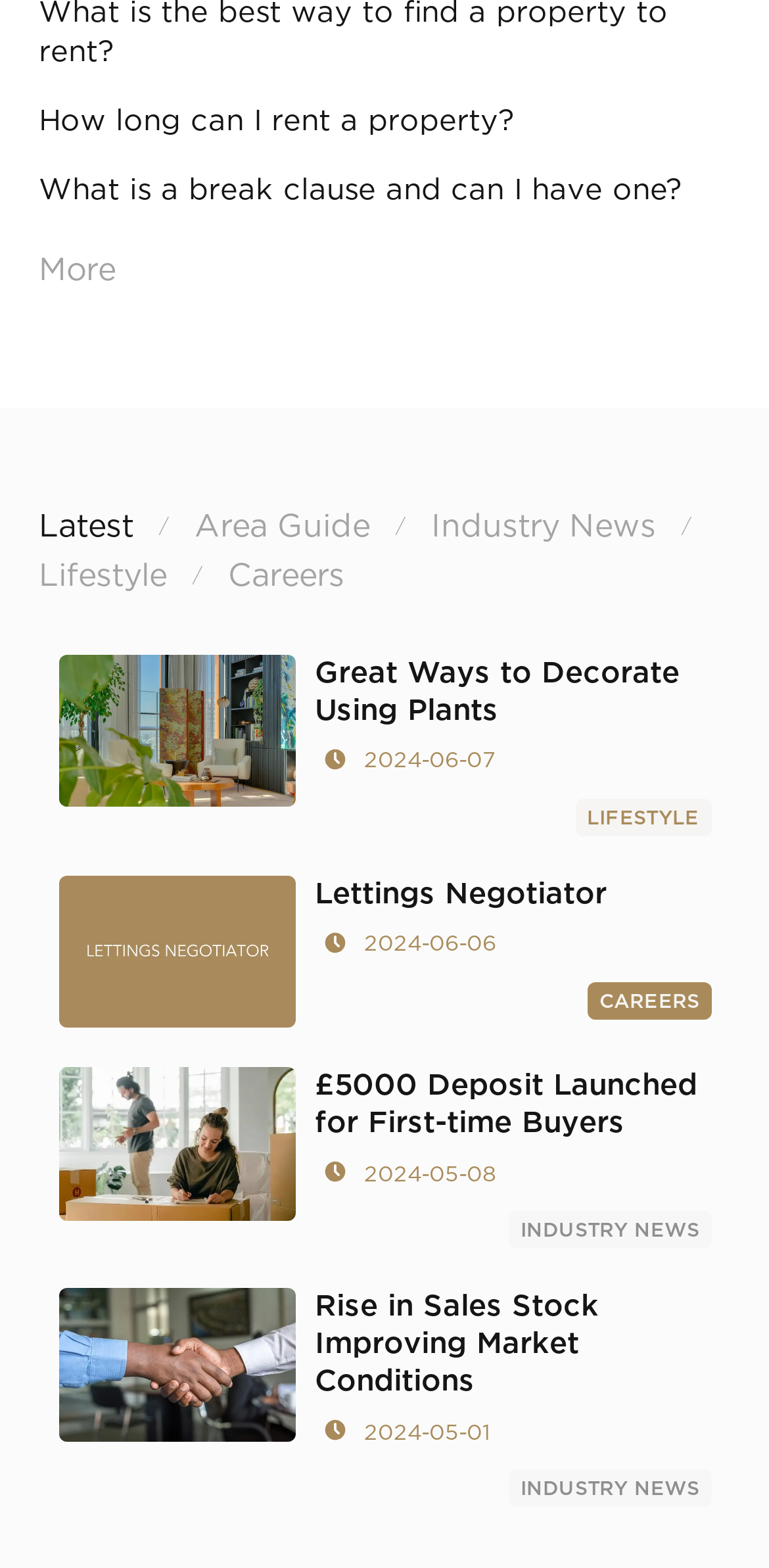What type of content is available on this website?
Please provide a comprehensive answer to the question based on the webpage screenshot.

I found the answer by looking at the links available on the webpage. There are links to 'Industry News', 'Lifestyle', and 'Careers' which suggests that these types of content are available on this website.